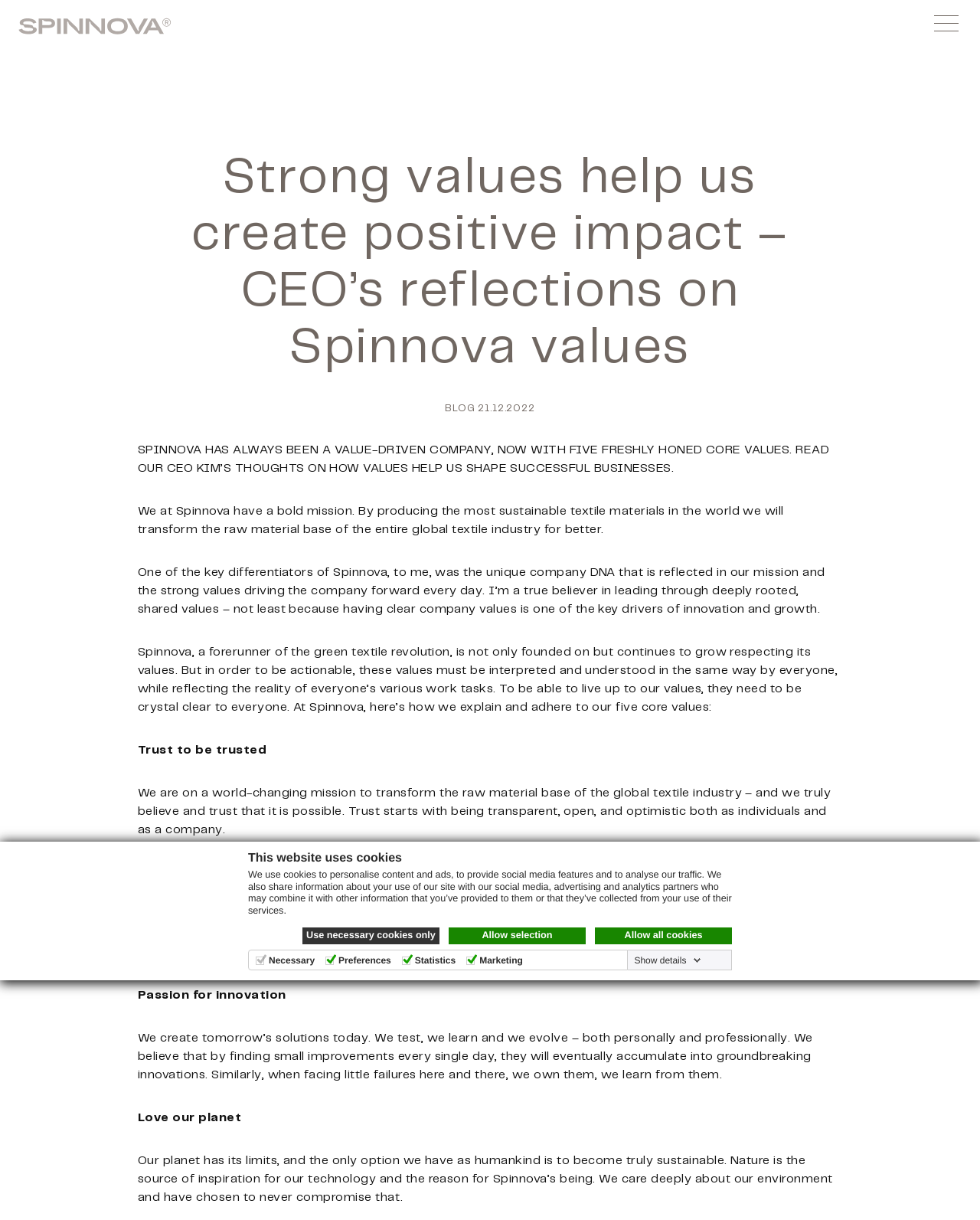Provide the bounding box coordinates for the UI element that is described as: "Blog".

[0.454, 0.331, 0.485, 0.339]